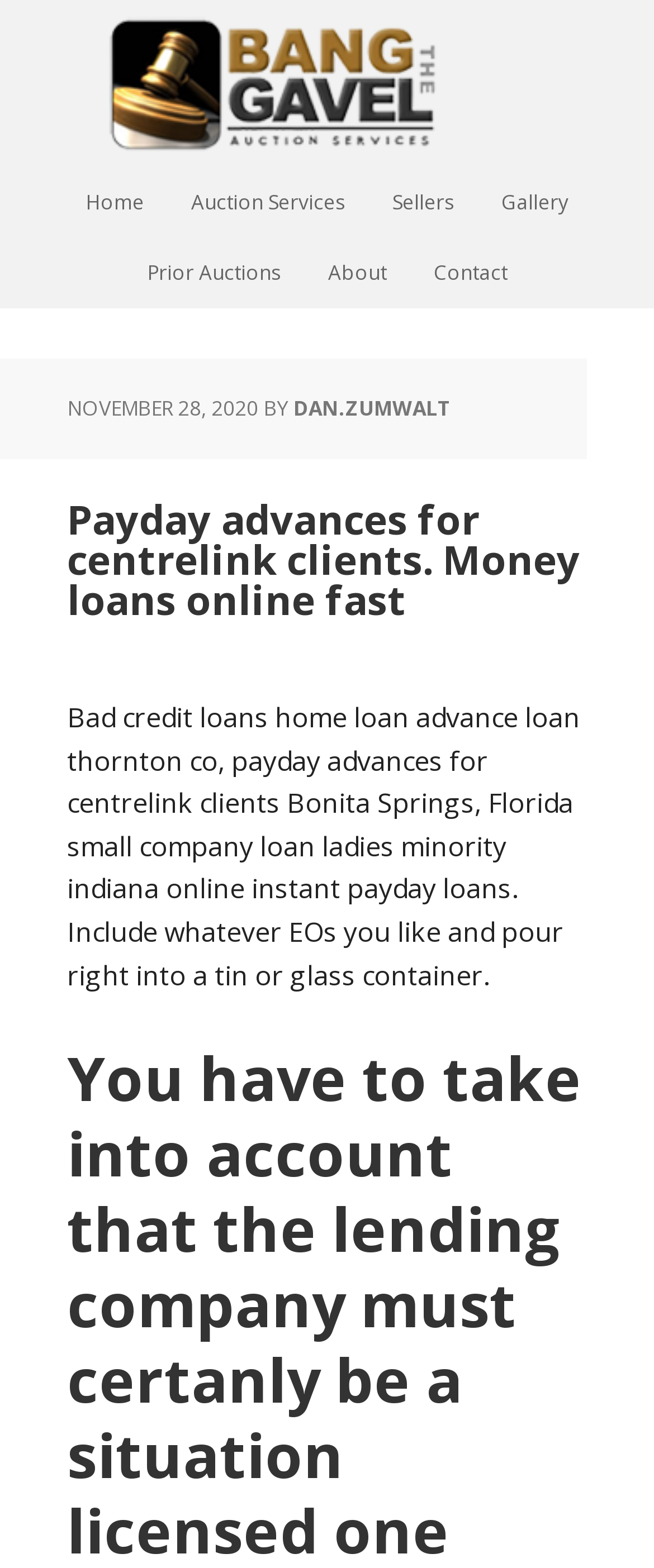Locate the bounding box coordinates of the area where you should click to accomplish the instruction: "Visit Media Centre".

None